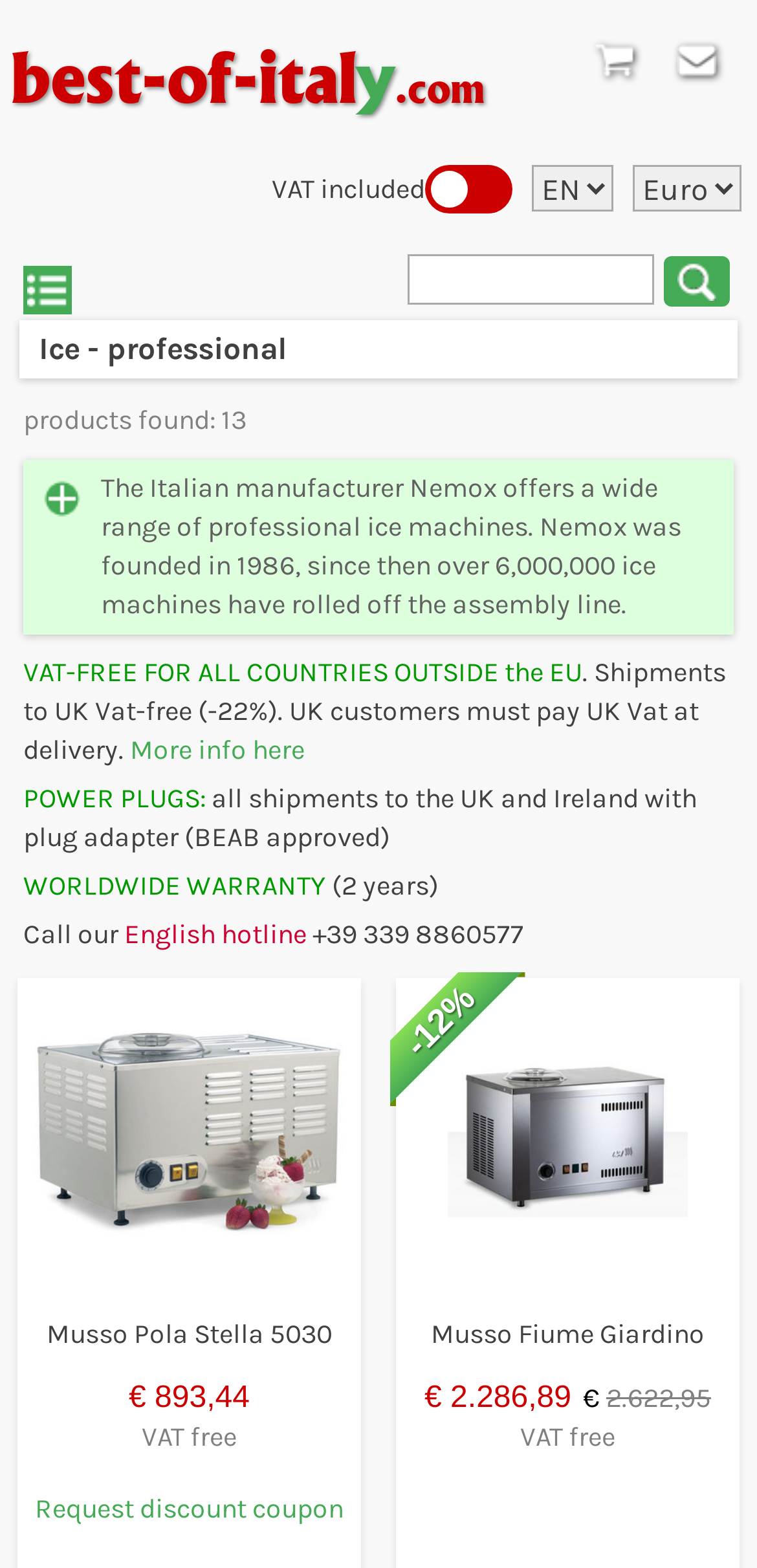Please specify the bounding box coordinates of the element that should be clicked to execute the given instruction: 'Click the Contact link'. Ensure the coordinates are four float numbers between 0 and 1, expressed as [left, top, right, bottom].

[0.867, 0.012, 0.974, 0.062]